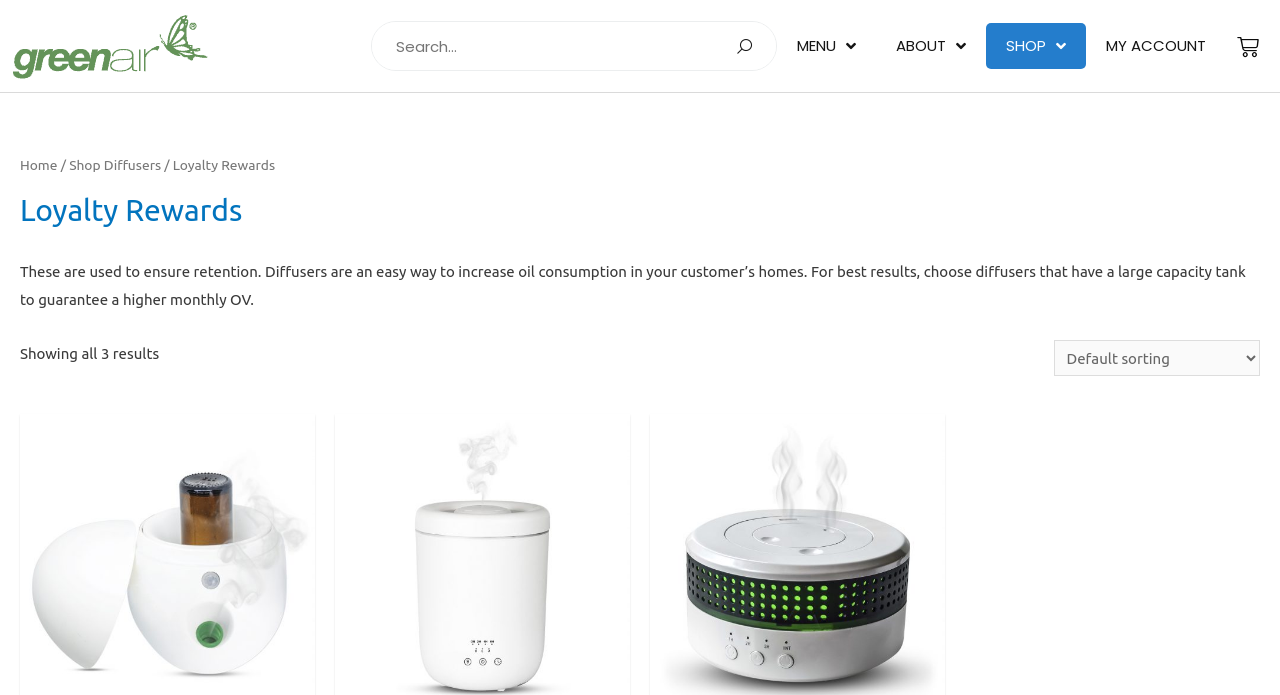Find the bounding box coordinates of the element you need to click on to perform this action: 'Go to the shop'. The coordinates should be represented by four float values between 0 and 1, in the format [left, top, right, bottom].

[0.77, 0.033, 0.848, 0.099]